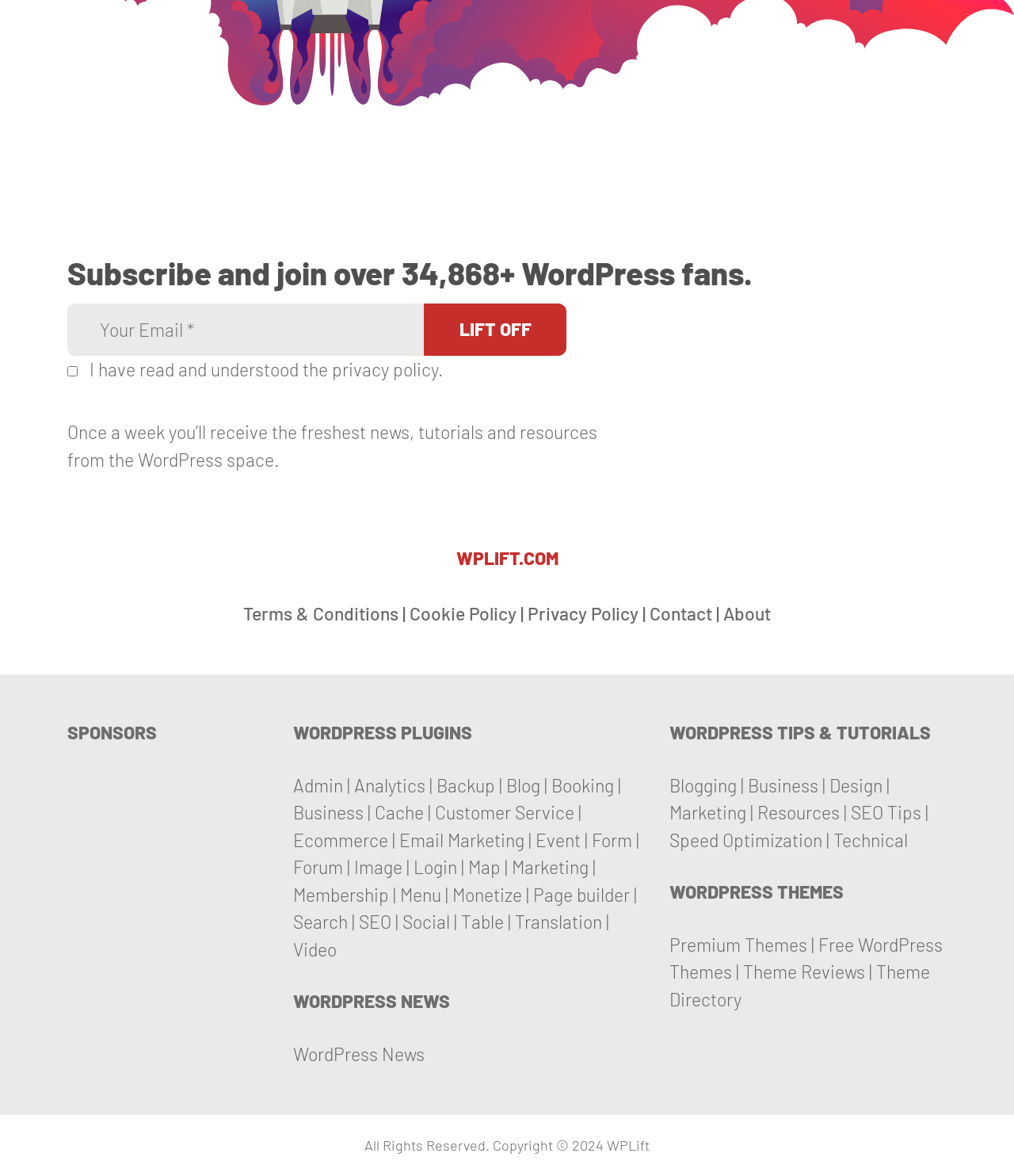What is the purpose of the checkbox? Using the information from the screenshot, answer with a single word or phrase.

Privacy policy